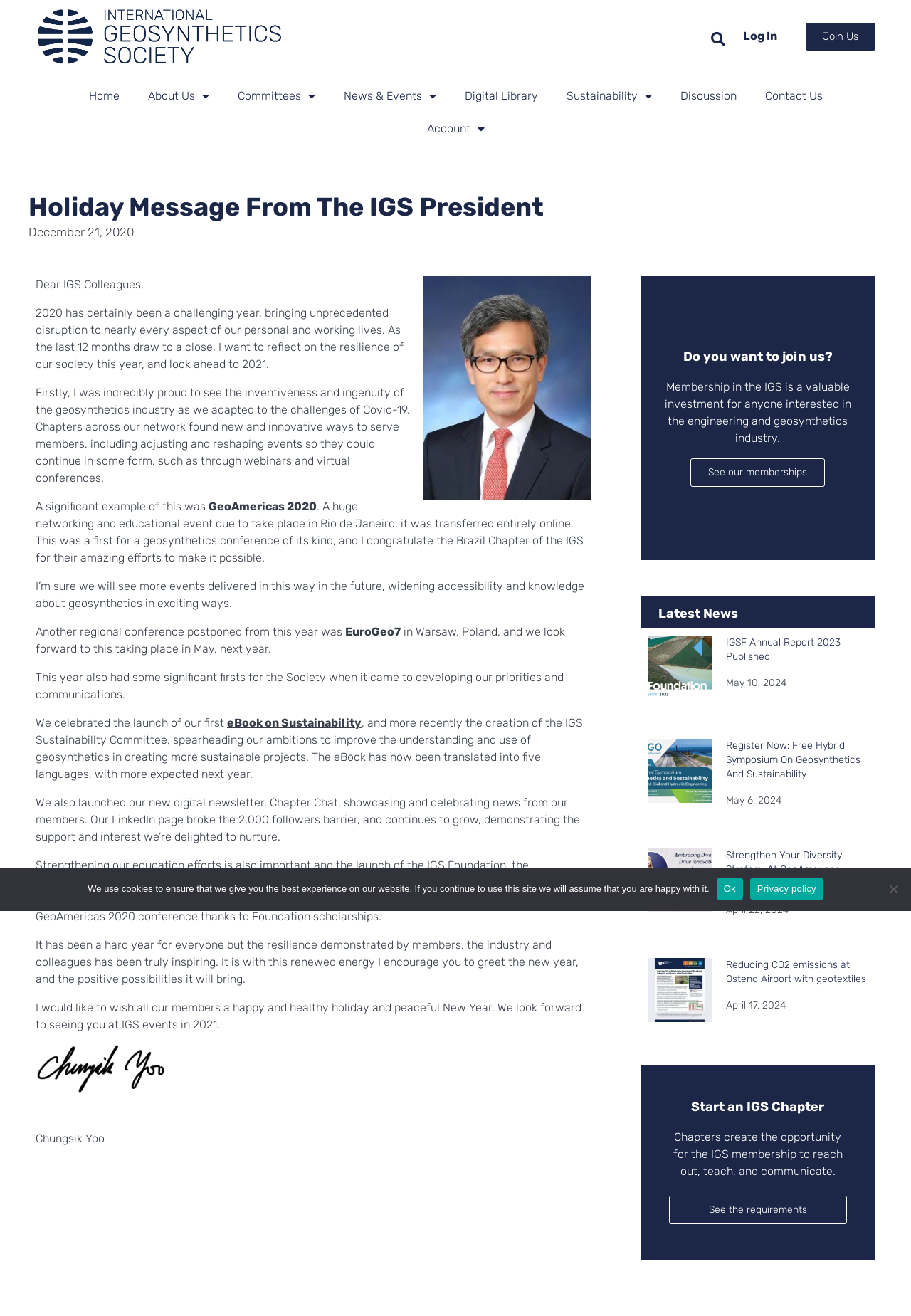Find the bounding box coordinates of the element I should click to carry out the following instruction: "Click the 'eBook on Sustainability' link".

[0.249, 0.544, 0.397, 0.554]